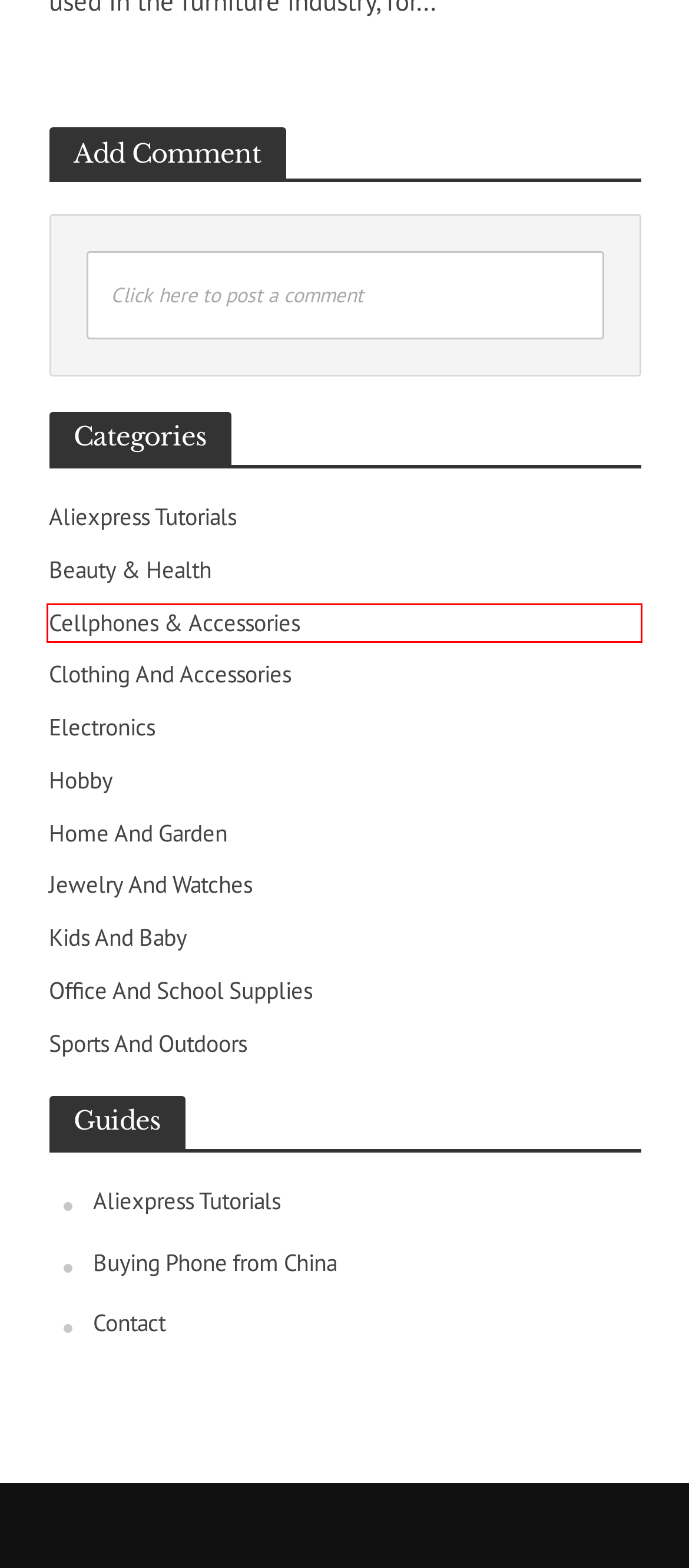Examine the screenshot of the webpage, which includes a red bounding box around an element. Choose the best matching webpage description for the page that will be displayed after clicking the element inside the red bounding box. Here are the candidates:
A. Hobby
B. Jewelry And Watches
C. Contact
D. Clothing And Accessories
E. How to buy phone from China – easy guide
F. Beautiful Wedding Dresses on a Budget from Aliexpress
G. Cellphones & Accessories
H. Office And School Supplies

G